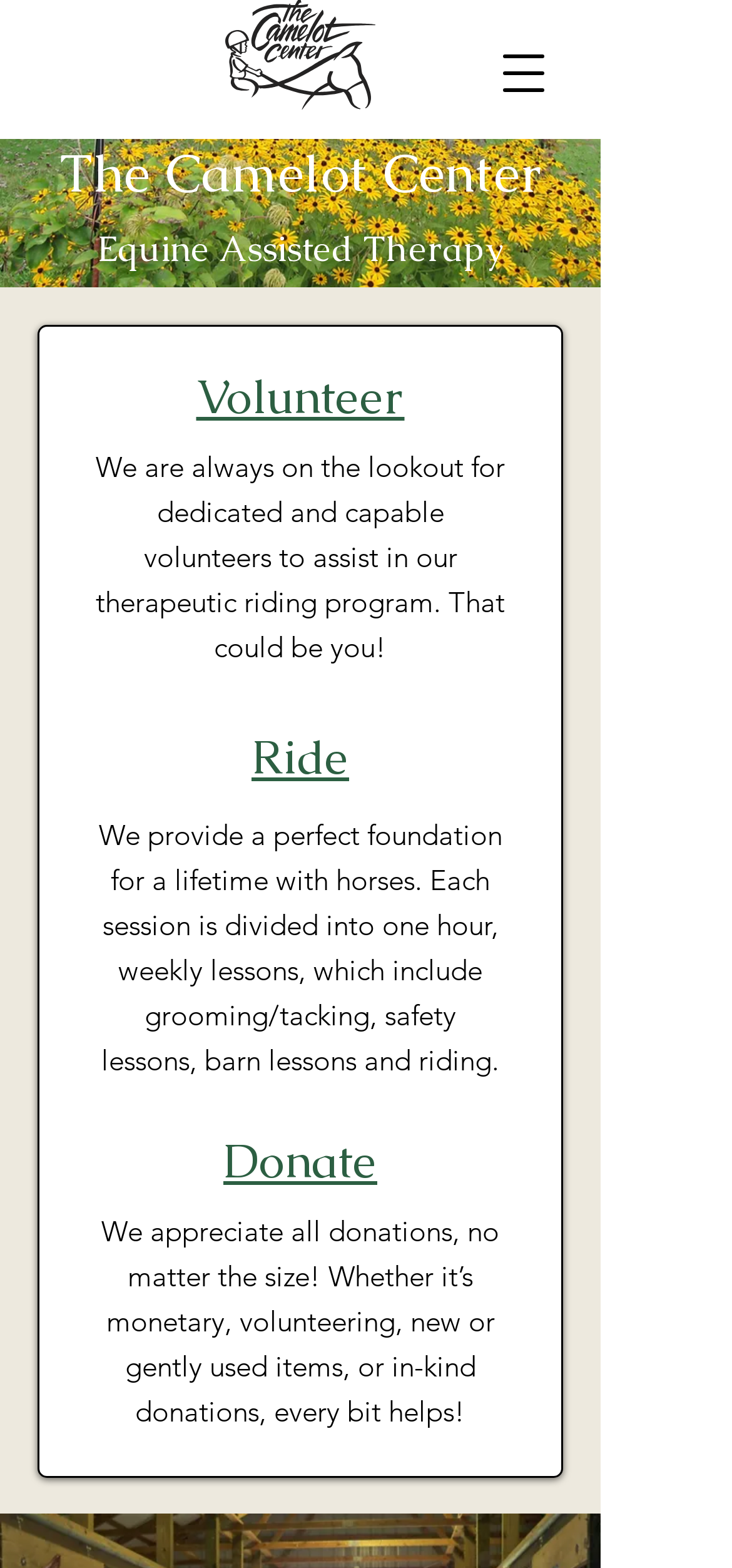What is provided by the riding program?
Look at the screenshot and respond with a single word or phrase.

A perfect foundation for a lifetime with horses